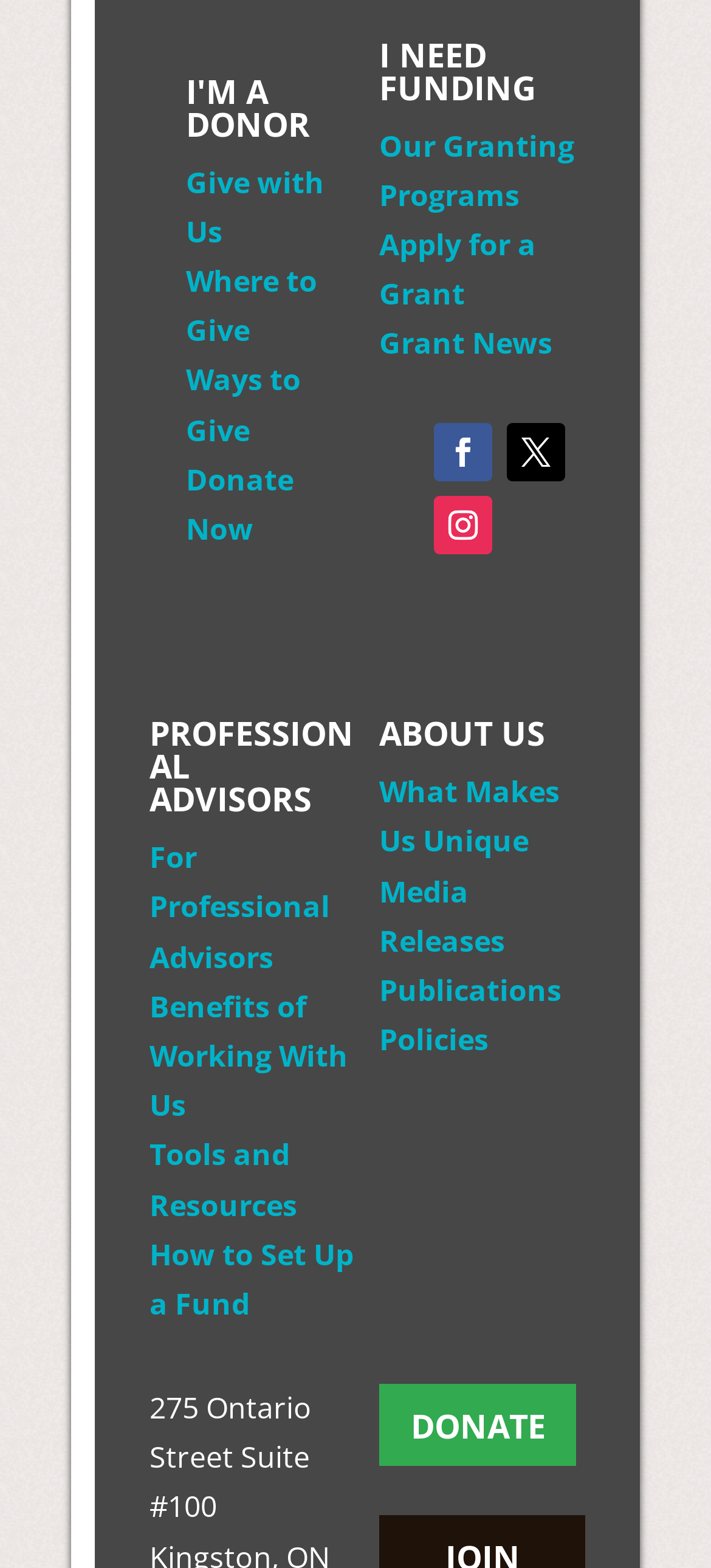What is the address of the organization?
Refer to the screenshot and deliver a thorough answer to the question presented.

The address of the organization is mentioned at the bottom of the webpage, which is 275 Ontario Street Suite #100.